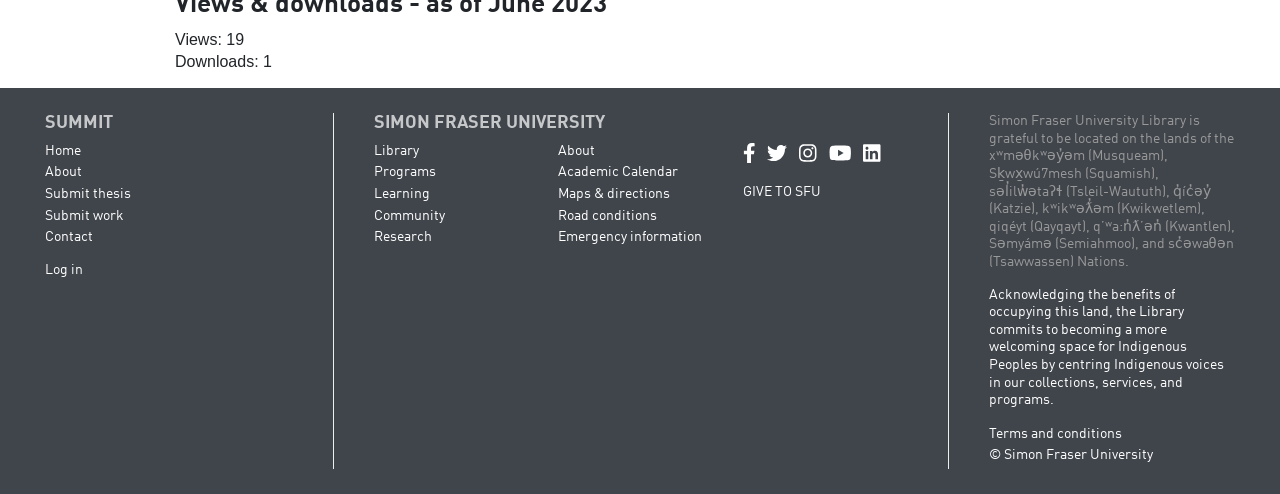Provide a thorough and detailed response to the question by examining the image: 
What is the purpose of the 'Submit thesis' link?

The 'Submit thesis' link is located in the navigation menu, suggesting that it is a functionality provided by the university for students or researchers to submit their theses. The purpose of this link is to facilitate the submission process.